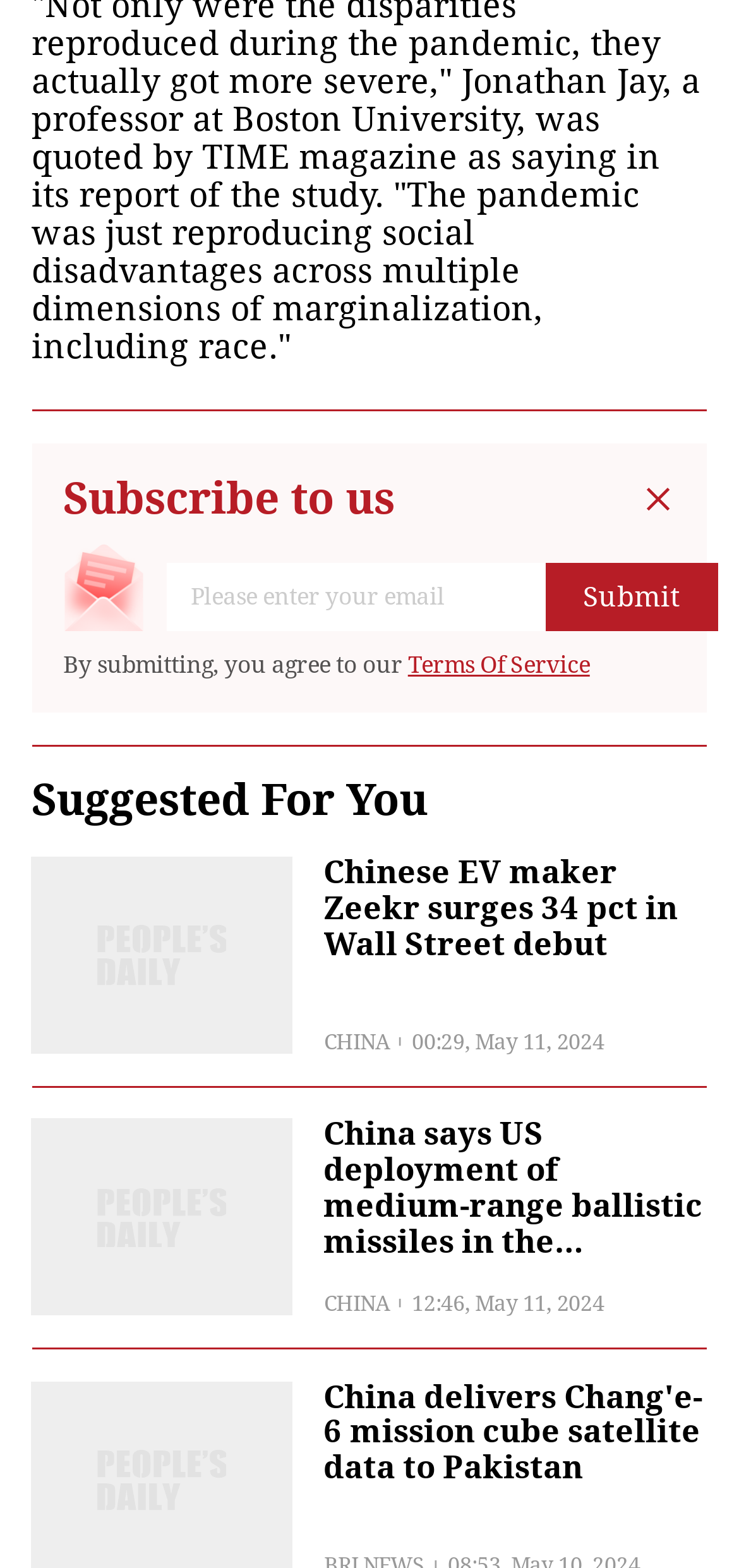What is the topic of the first news article?
Carefully analyze the image and provide a detailed answer to the question.

The first news article is identified by the StaticText element 'Chinese EV maker Zeekr surges 34 pct in Wall Street debut' with bounding box coordinates [0.437, 0.545, 0.917, 0.614]. The topic of this article is about Chinese EV maker Zeekr.